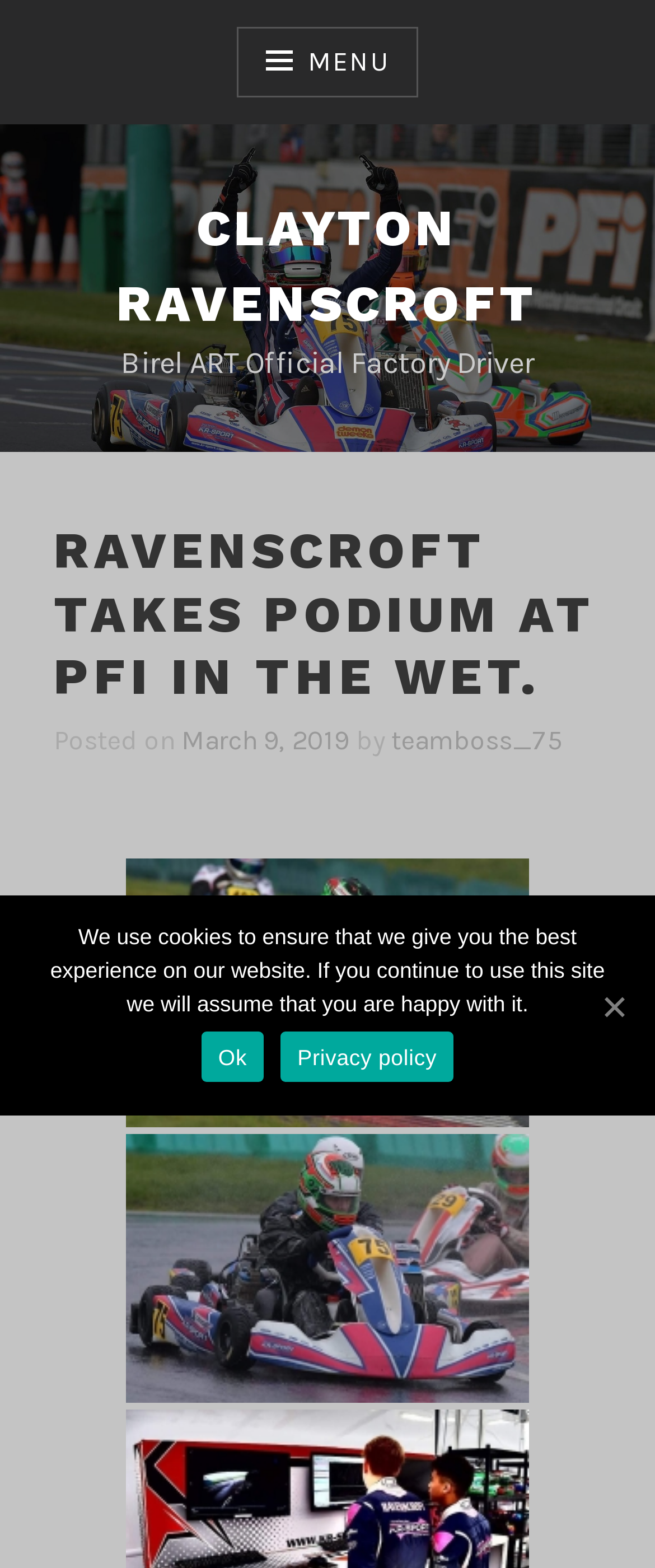What is the date of the post?
Please describe in detail the information shown in the image to answer the question.

The date of the post can be found in the link element with the text 'March 9, 2019' which is located below the heading 'RAVENSCROFT TAKES PODIUM AT PFI IN THE WET.'.